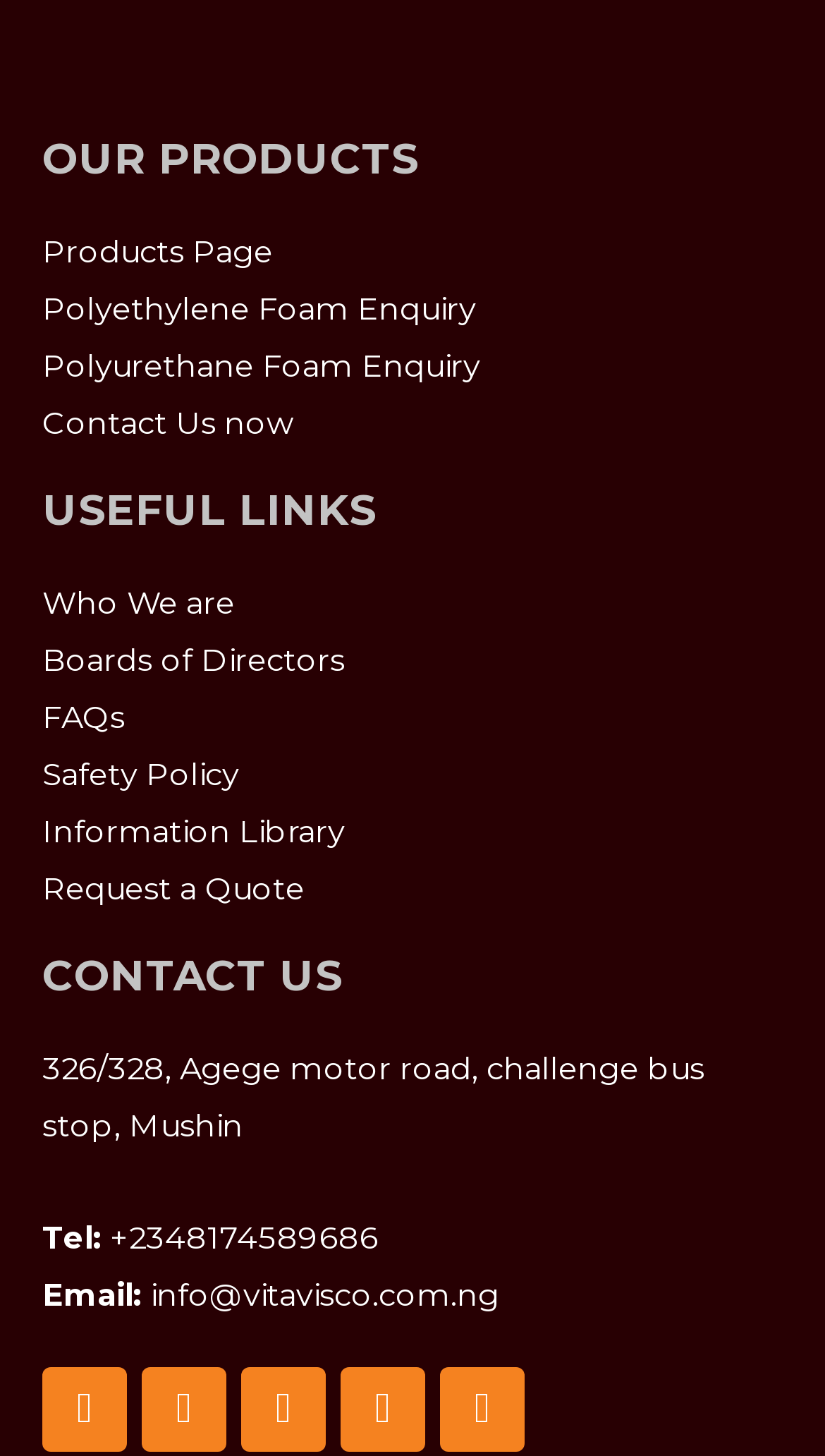What is the company's phone number?
Provide an in-depth answer to the question, covering all aspects.

The company's phone number is '+2348174589686' which is a link located in the 'CONTACT US' section of the webpage, indicating that customers can contact the company via this phone number.